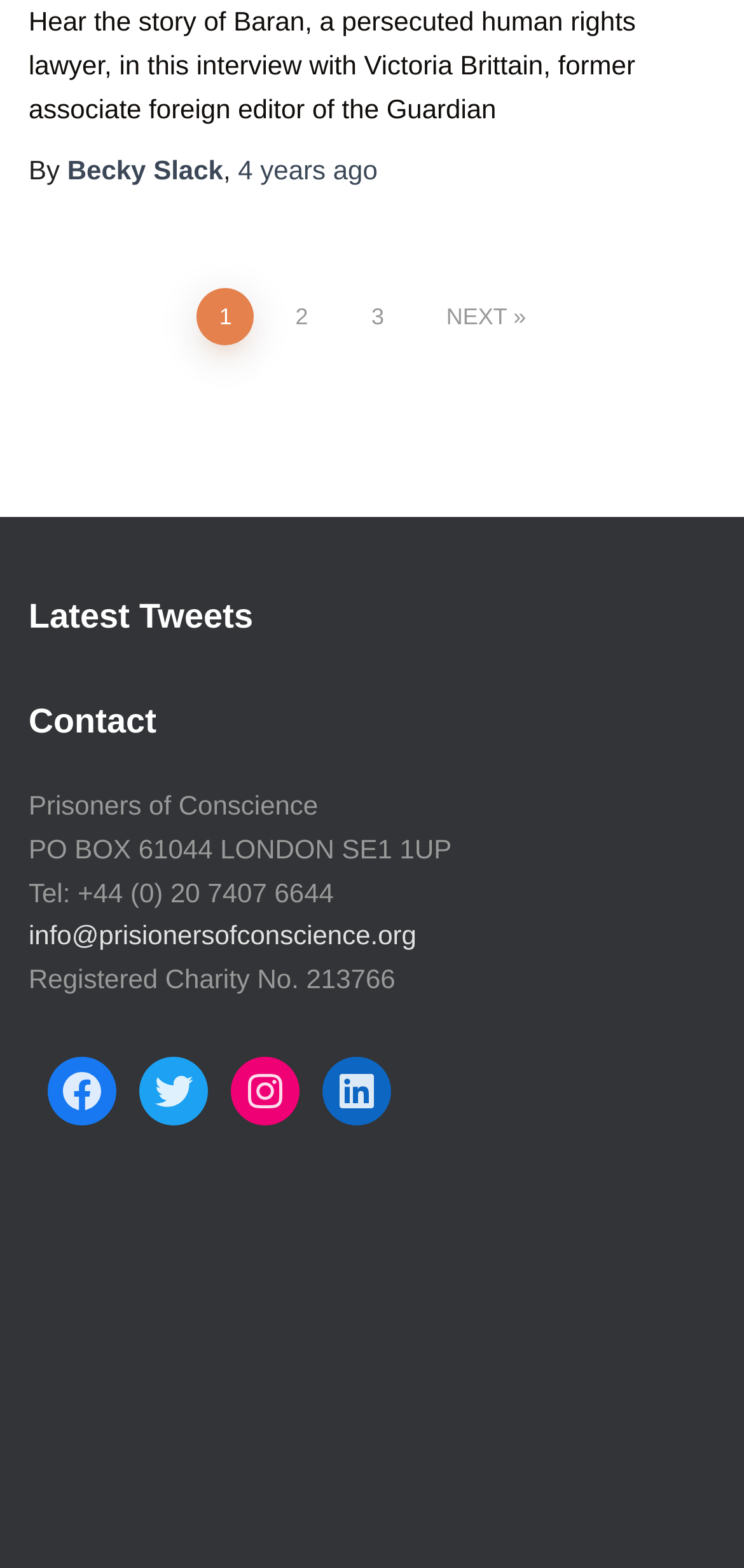Determine the coordinates of the bounding box that should be clicked to complete the instruction: "visit JeffGilb's profile". The coordinates should be represented by four float numbers between 0 and 1: [left, top, right, bottom].

None